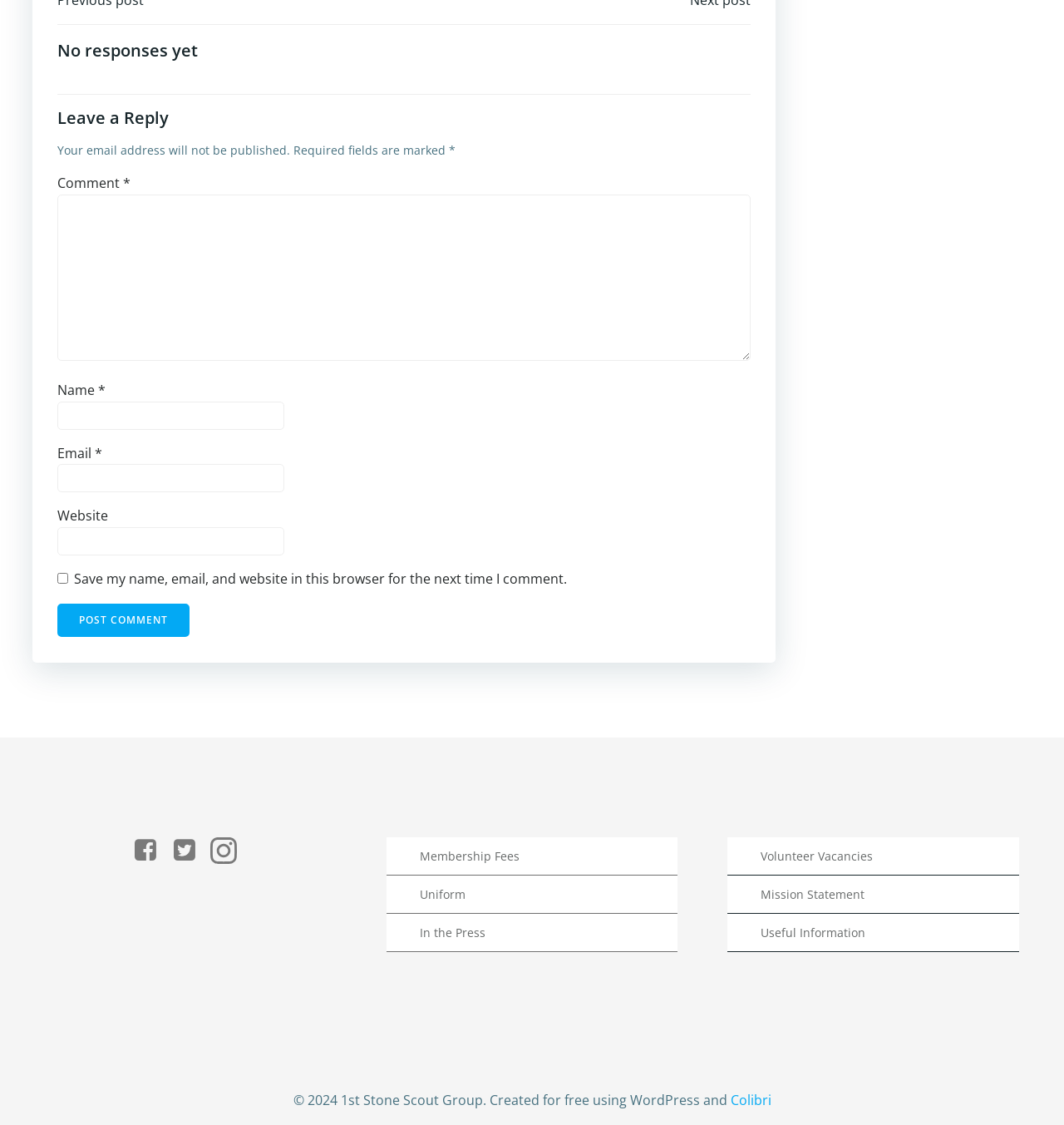What is the copyright information at the bottom of the page?
Please give a well-detailed answer to the question.

The static text at the bottom of the page reads '© 2024 1st Stone Scout Group. Created for free using WordPress and Colibri', indicating that the website is copyrighted by 1st Stone Scout Group in 2024.